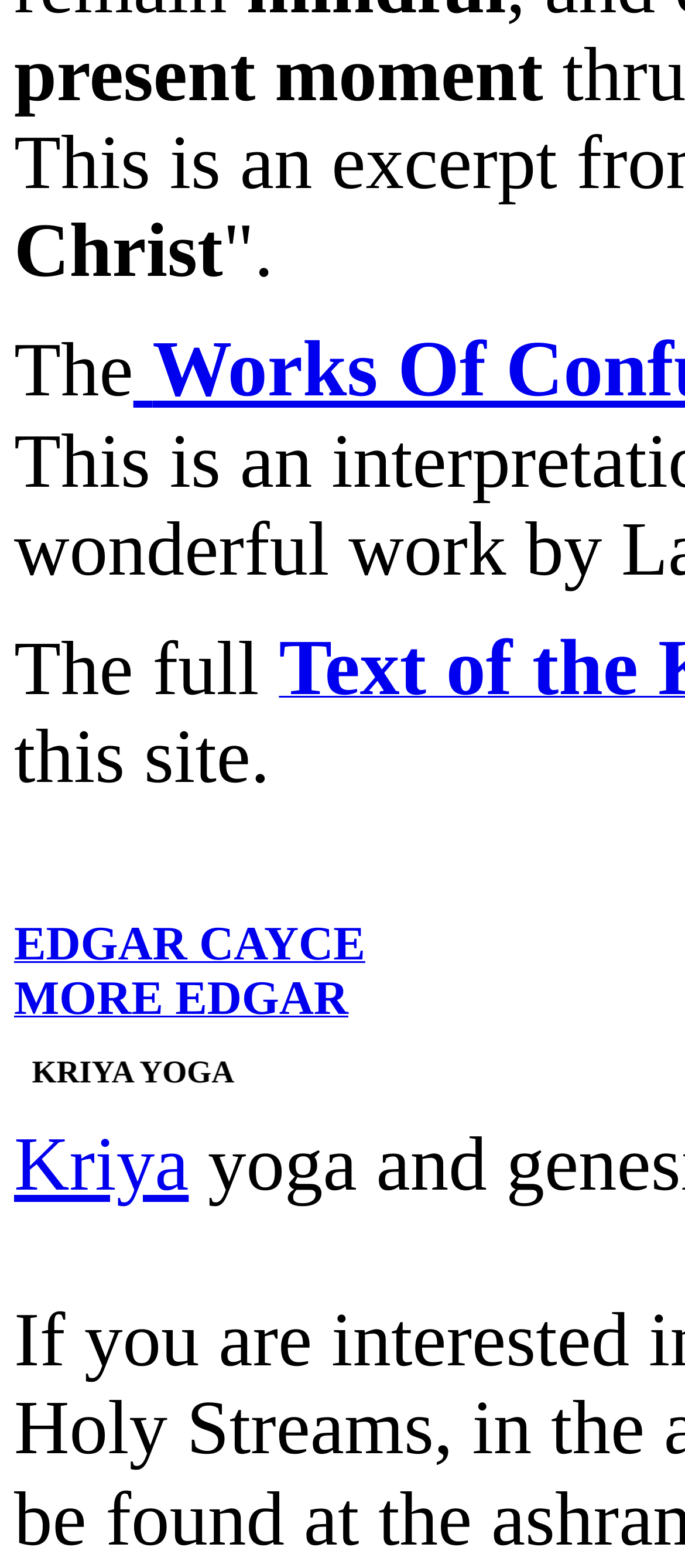Use a single word or phrase to answer the question:
How many links are there on the webpage?

4